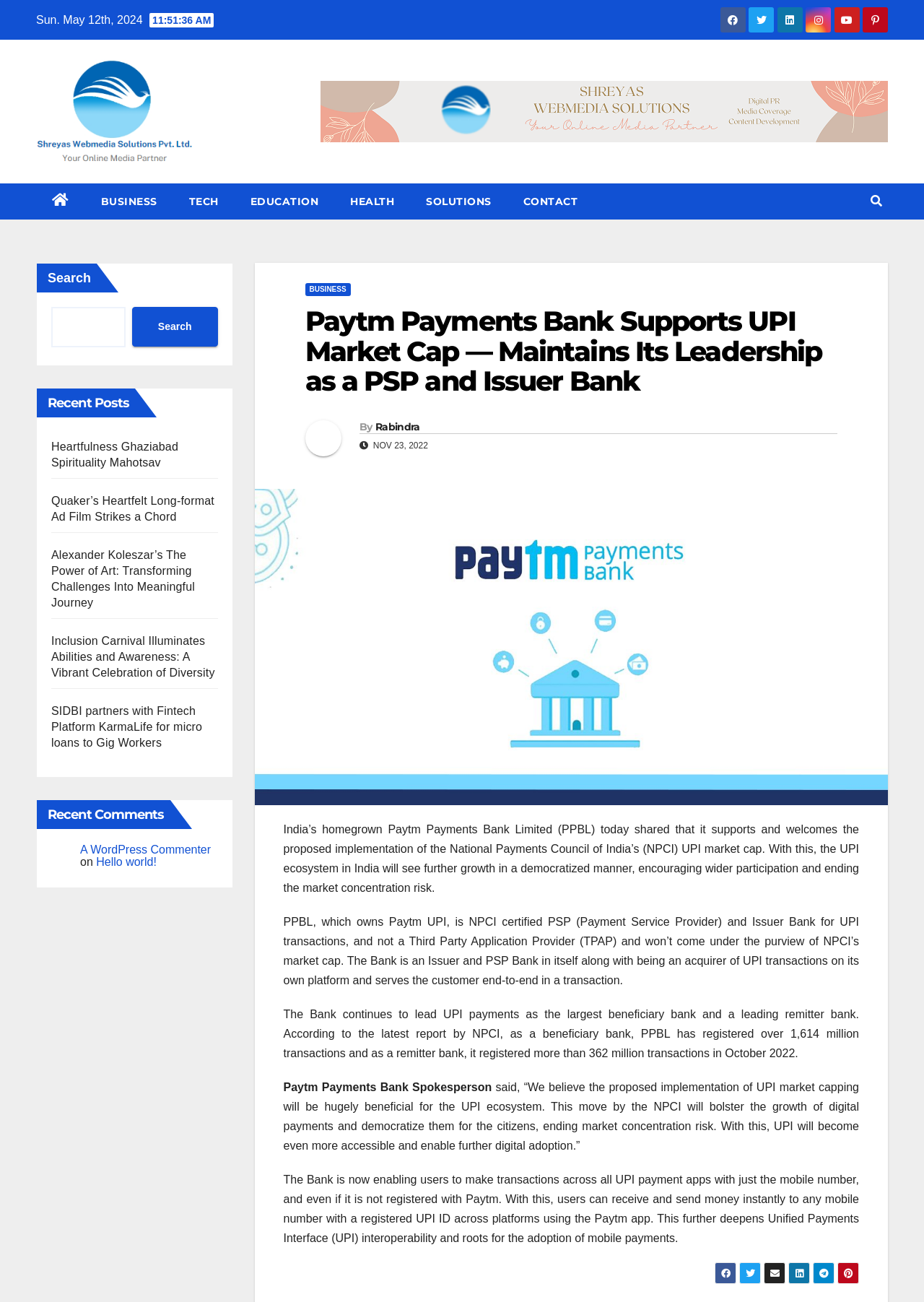Determine and generate the text content of the webpage's headline.

Paytm Payments Bank Supports UPI Market Cap — Maintains Its Leadership as a PSP and Issuer Bank